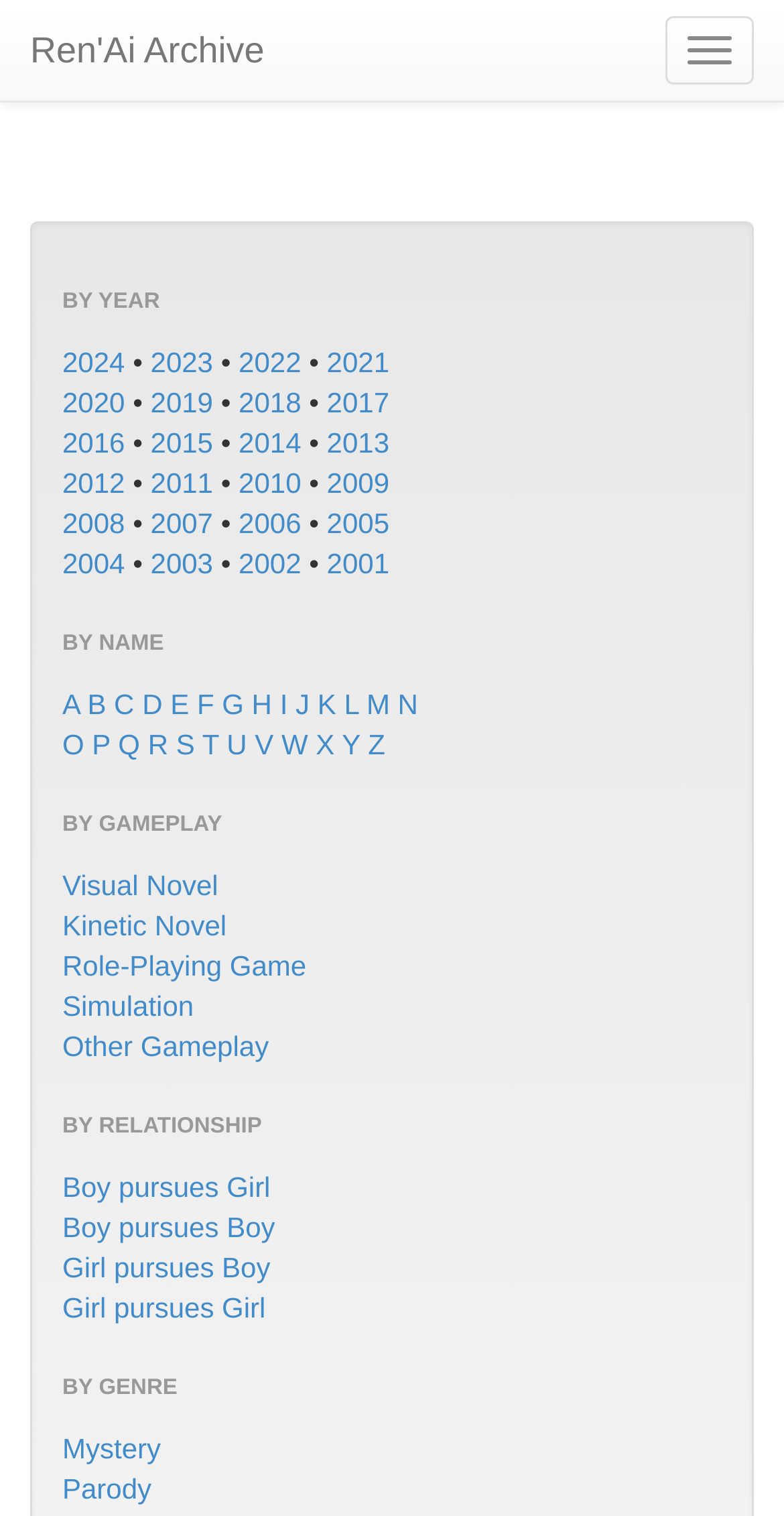Give a detailed account of the webpage, highlighting key information.

The webpage is titled "Ren'Ai Archive" and has a navigation toggle button at the top right corner. Below the title, there is a link to "Ren'Ai Archive" itself. The main content of the page is divided into four sections: "BY YEAR", "BY NAME", "BY GAMEPLAY", and "BY RELATIONSHIP" and "BY GENRE".

In the "BY YEAR" section, there are 21 links to different years, ranging from 2001 to 2024, each with a bullet point separator. These links are arranged in a vertical column, with the most recent year at the top.

The "BY NAME" section has 26 links, each representing a letter of the alphabet, from "A" to "Z". These links are also arranged in a vertical column, with each letter separated by a small gap.

The "BY GAMEPLAY" section has 5 links, categorizing games by their gameplay type, such as "Visual Novel", "Role-Playing Game", and "Simulation". These links are arranged in a vertical column, with each type separated by a small gap.

The "BY RELATIONSHIP" section has 4 links, categorizing games by the type of romantic relationship, such as "Boy pursues Girl" and "Girl pursues Girl". These links are arranged in a vertical column, with each type separated by a small gap.

The "BY GENRE" section has 2 links, categorizing games by their genre, such as "Mystery" and "Parody". These links are arranged in a vertical column, with each genre separated by a small gap.

Overall, the webpage appears to be an archive of games, allowing users to browse and filter games by different criteria.